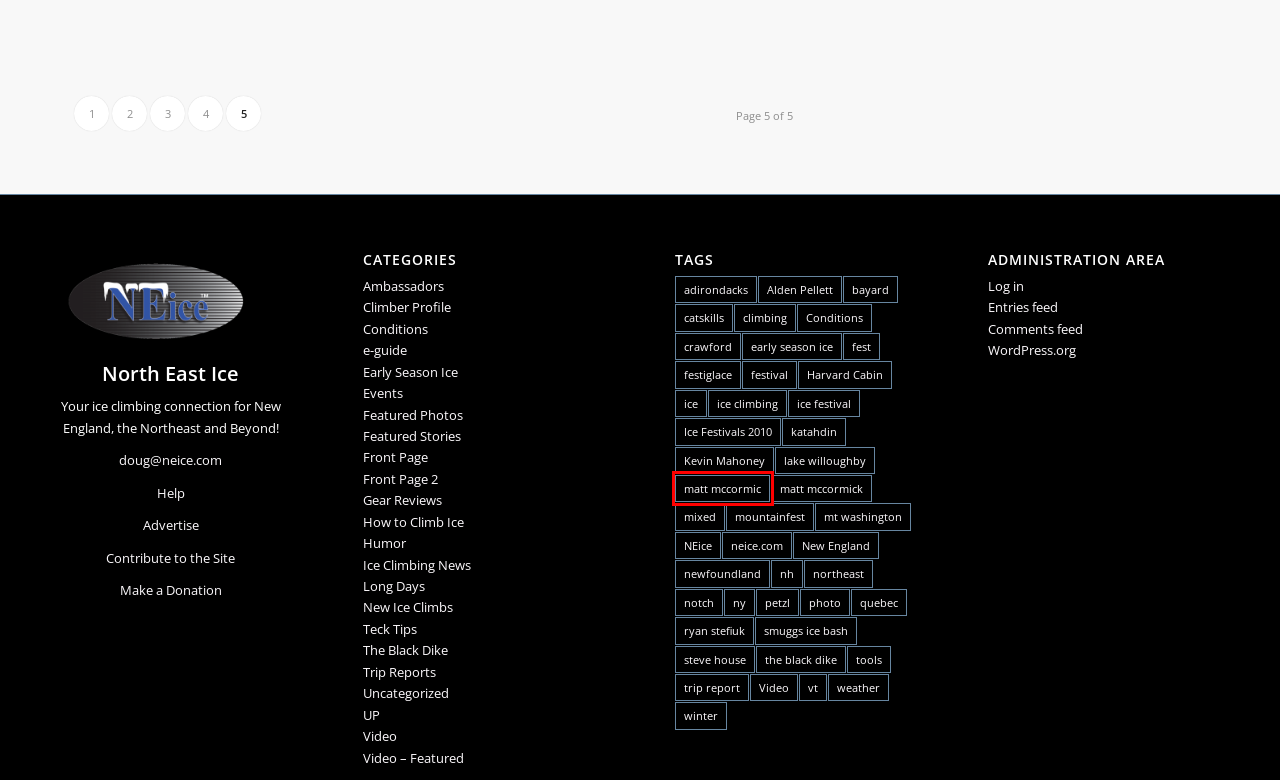You are provided with a screenshot of a webpage containing a red rectangle bounding box. Identify the webpage description that best matches the new webpage after the element in the bounding box is clicked. Here are the potential descriptions:
A. catskills Archives : North East Ice
B. Kevin Mahoney Archives : North East Ice
C. Ice Festivals 2010 Archives : North East Ice
D. tools Archives : North East Ice
E. Featured Photos Archives : Page 4 of 5 : North East Ice
F. matt mccormick Archives : North East Ice
G. northeast Archives : North East Ice
H. matt mccormic Archives : North East Ice

H